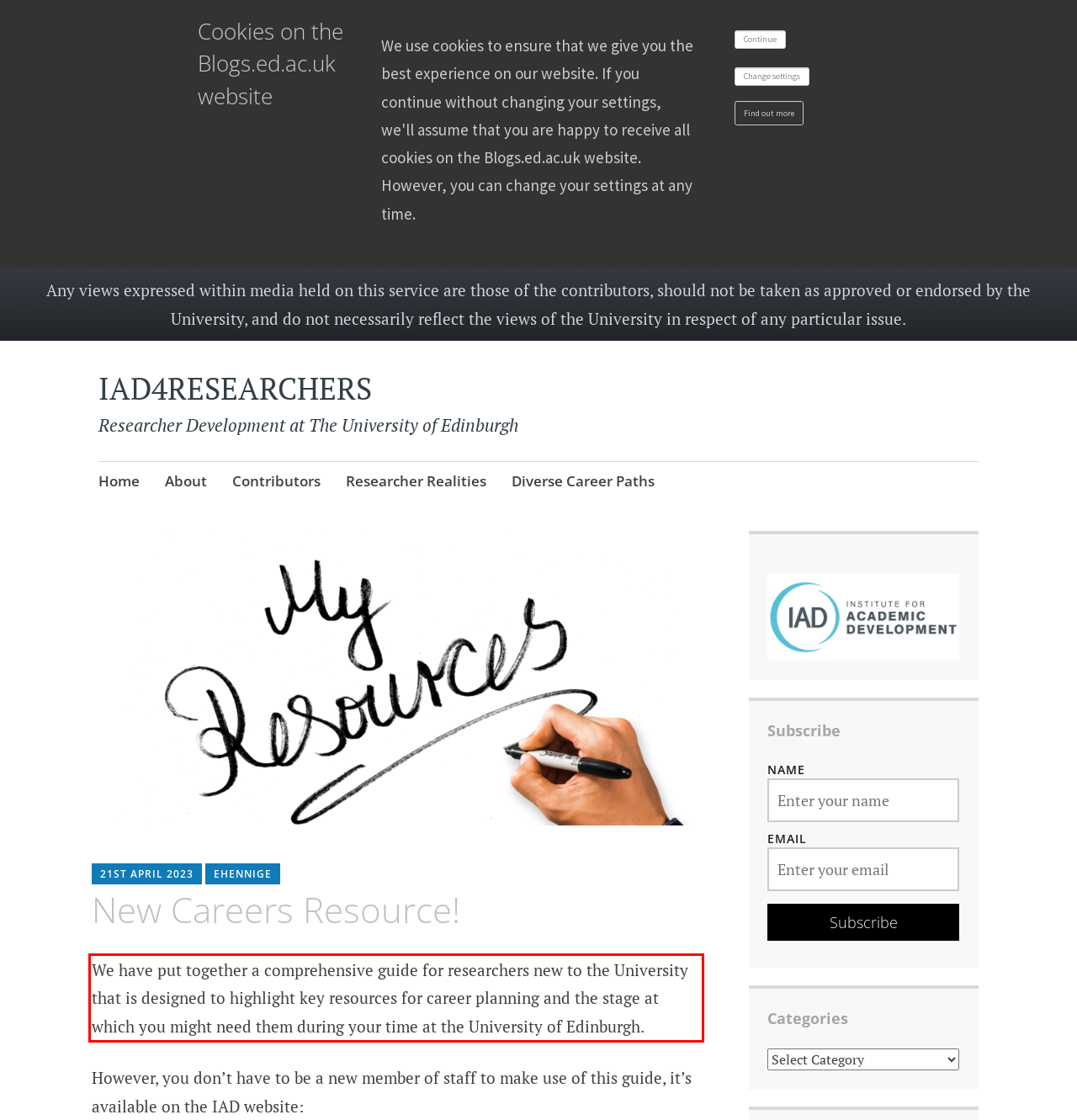Please identify the text within the red rectangular bounding box in the provided webpage screenshot.

We have put together a comprehensive guide for researchers new to the University that is designed to highlight key resources for career planning and the stage at which you might need them during your time at the University of Edinburgh.